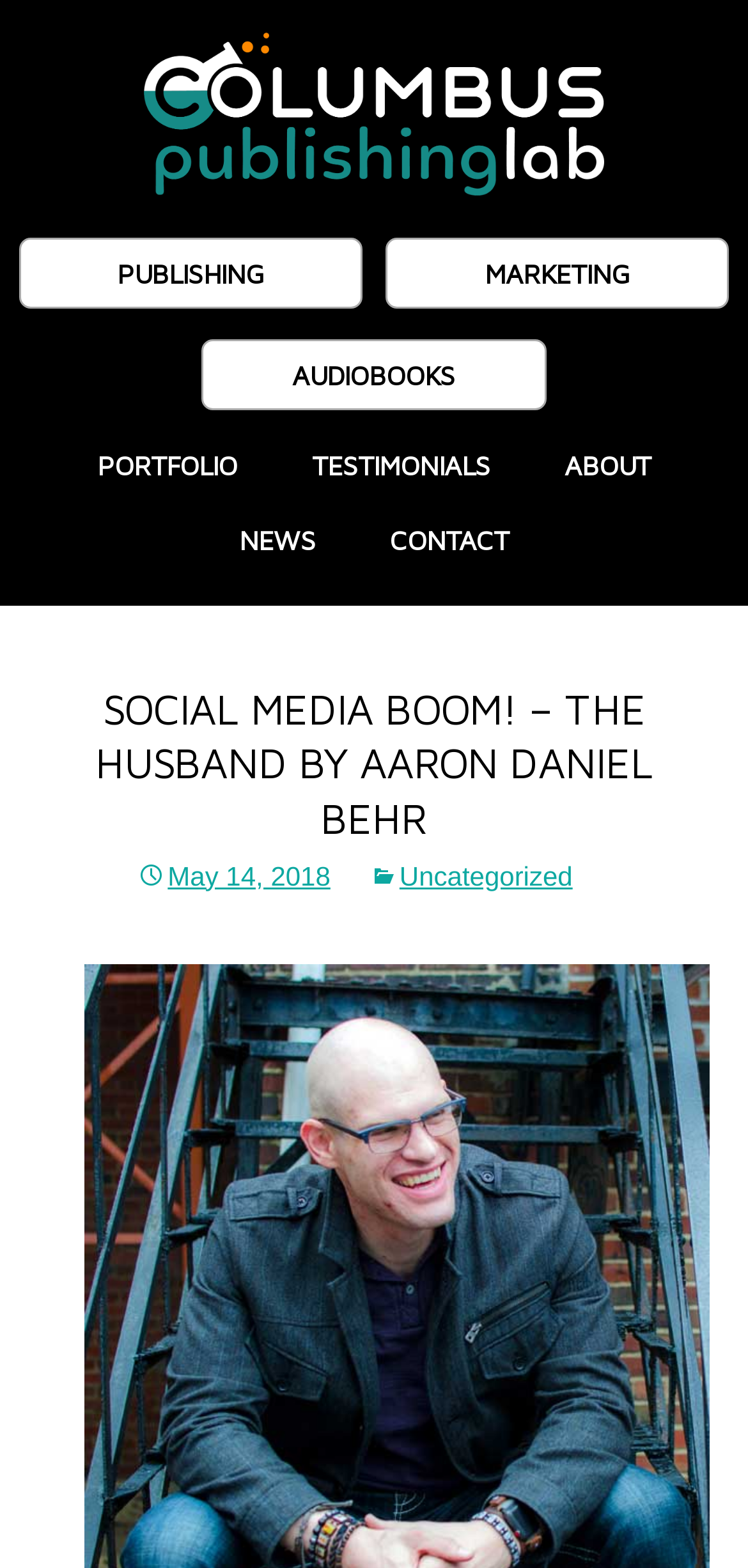Identify the bounding box coordinates of the clickable region necessary to fulfill the following instruction: "check TESTIMONIALS". The bounding box coordinates should be four float numbers between 0 and 1, i.e., [left, top, right, bottom].

[0.371, 0.272, 0.701, 0.32]